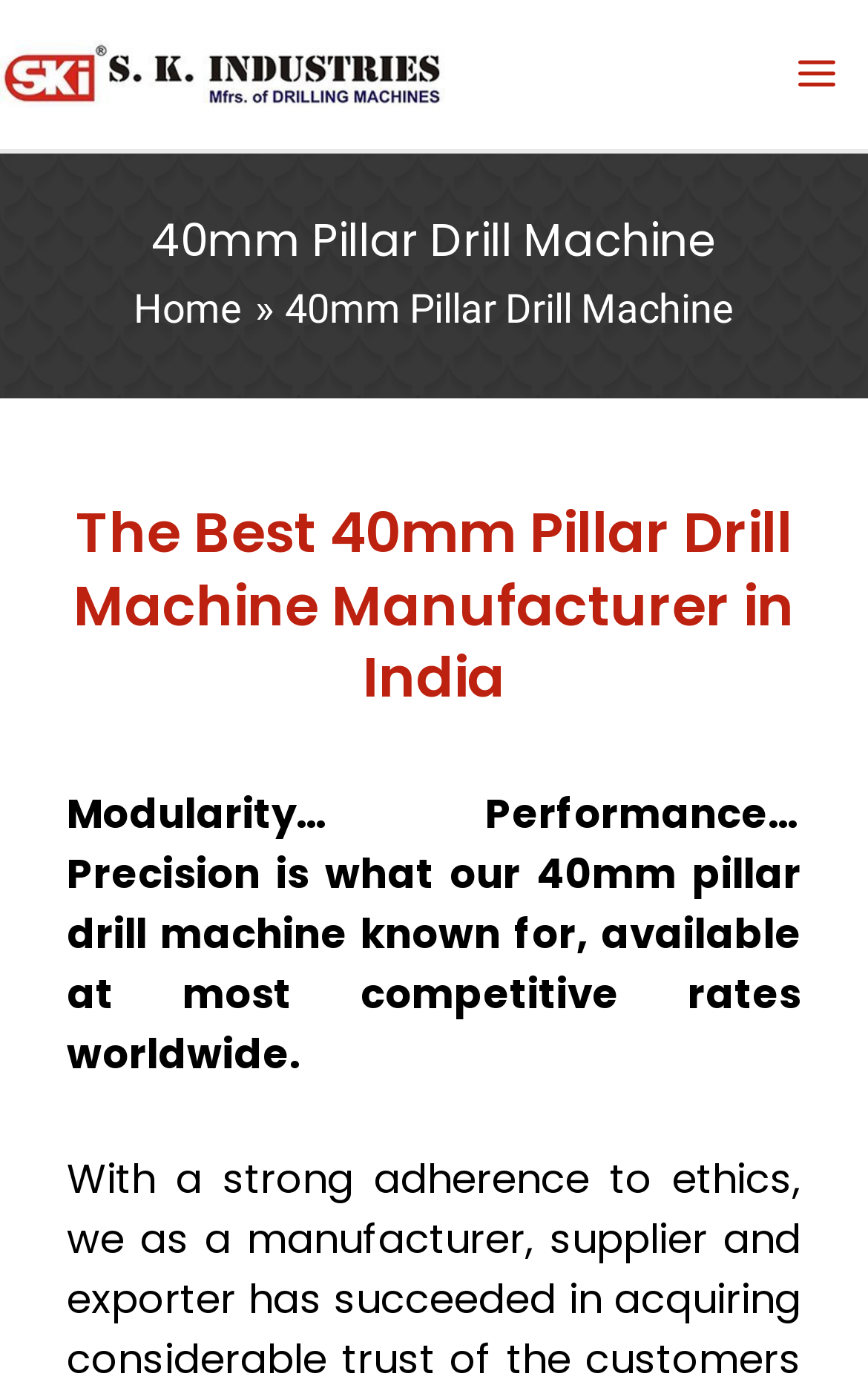What is the location of the drill machine manufacturer?
Look at the screenshot and respond with a single word or phrase.

Rajkot, Gujarat, India